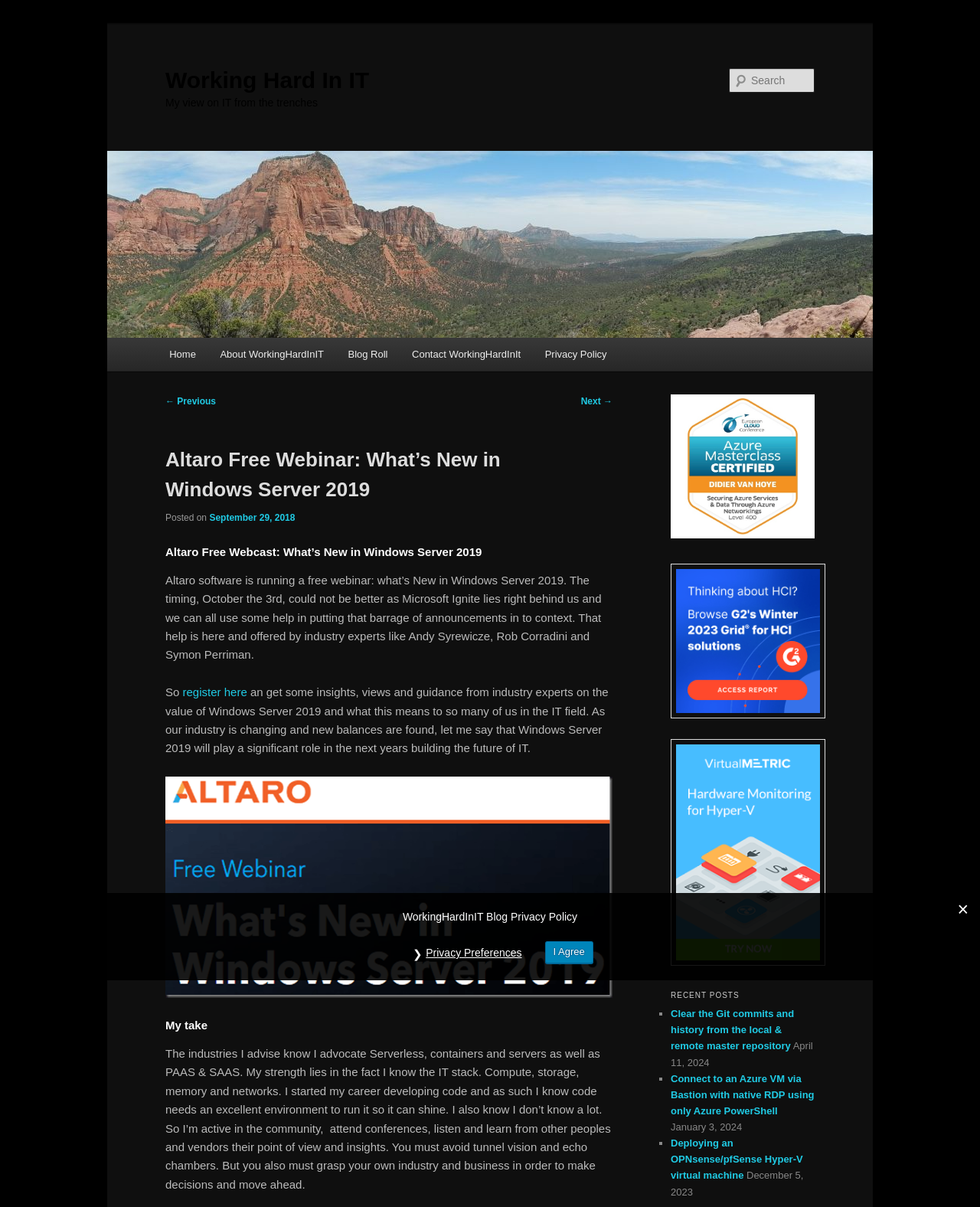Refer to the image and answer the question with as much detail as possible: What is the date of the webinar?

The date of the webinar is October 3rd, as mentioned in the text 'The timing, October the 3rd, could not be better as Microsoft Ignite lies right behind us'.